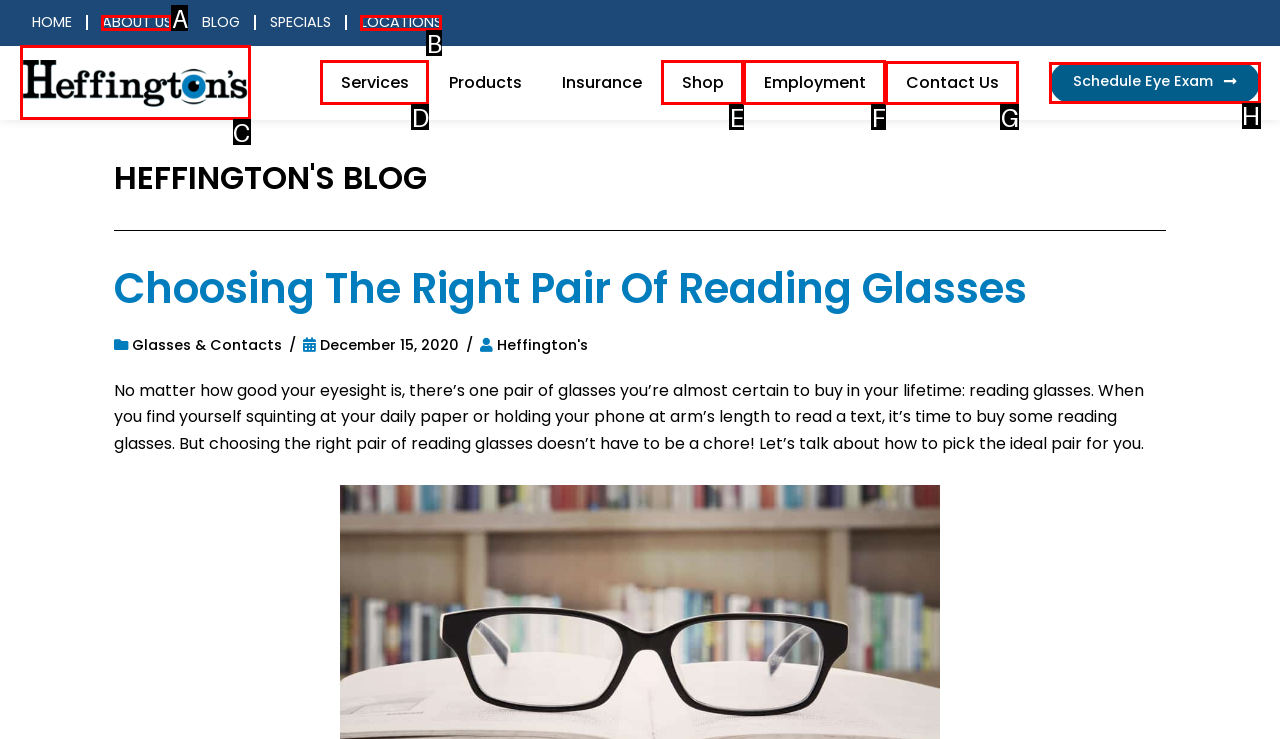Which HTML element should be clicked to perform the following task: Click Contact Us
Reply with the letter of the appropriate option.

G